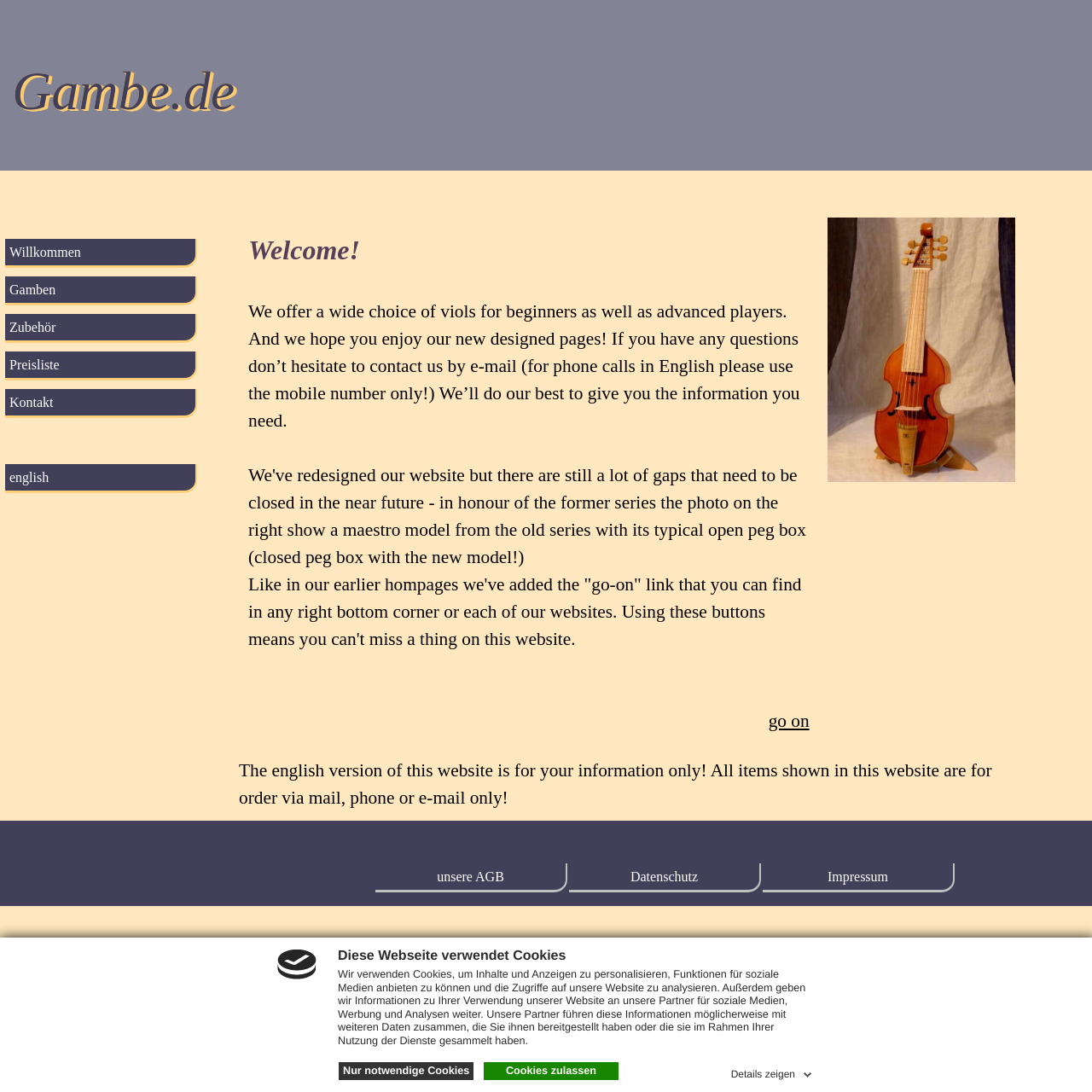What is the purpose of the 'go on' link?
Refer to the image and provide a one-word or short phrase answer.

To navigate the website